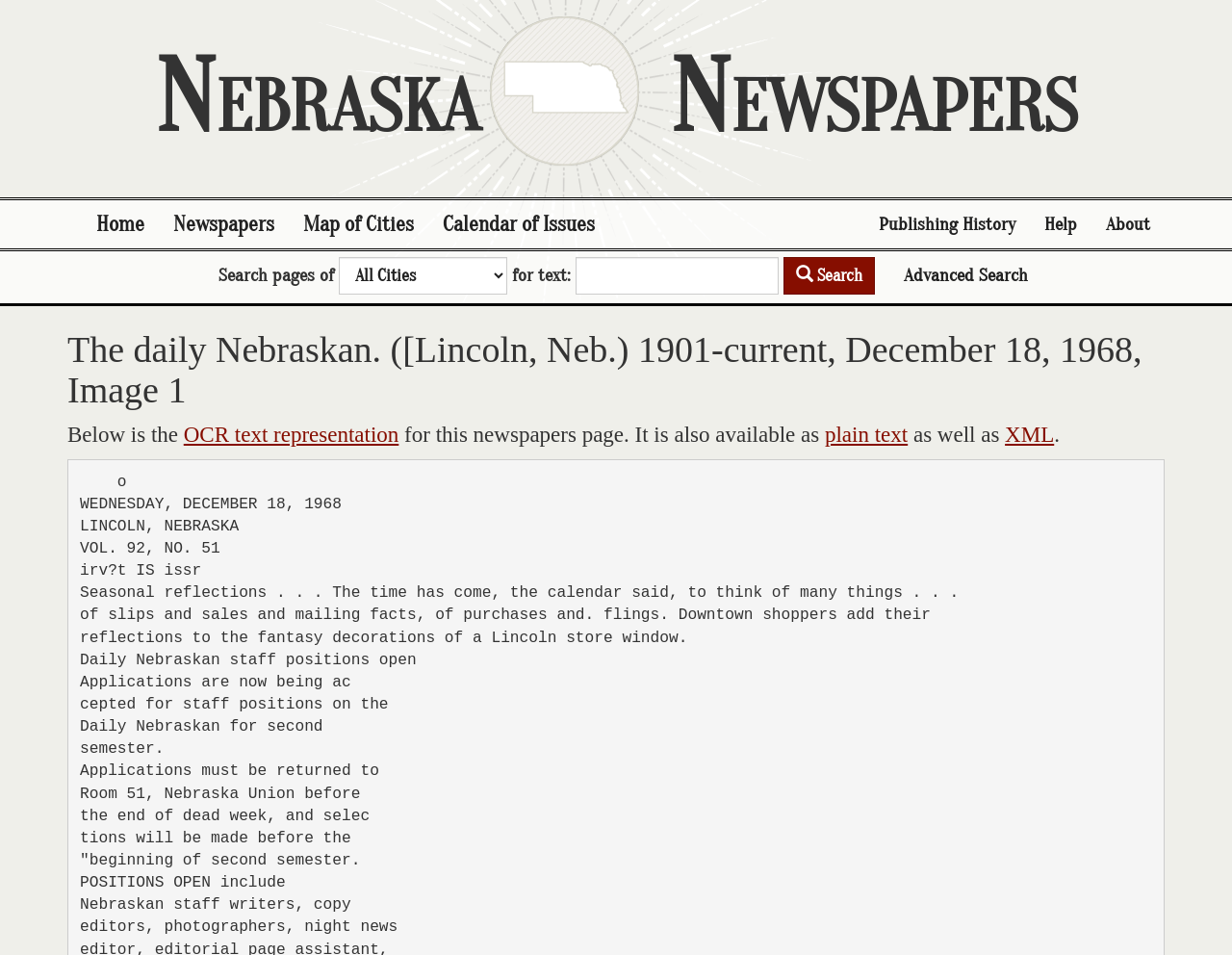Refer to the element description Map of Cities and identify the corresponding bounding box in the screenshot. Format the coordinates as (top-left x, top-left y, bottom-right x, bottom-right y) with values in the range of 0 to 1.

[0.234, 0.21, 0.348, 0.26]